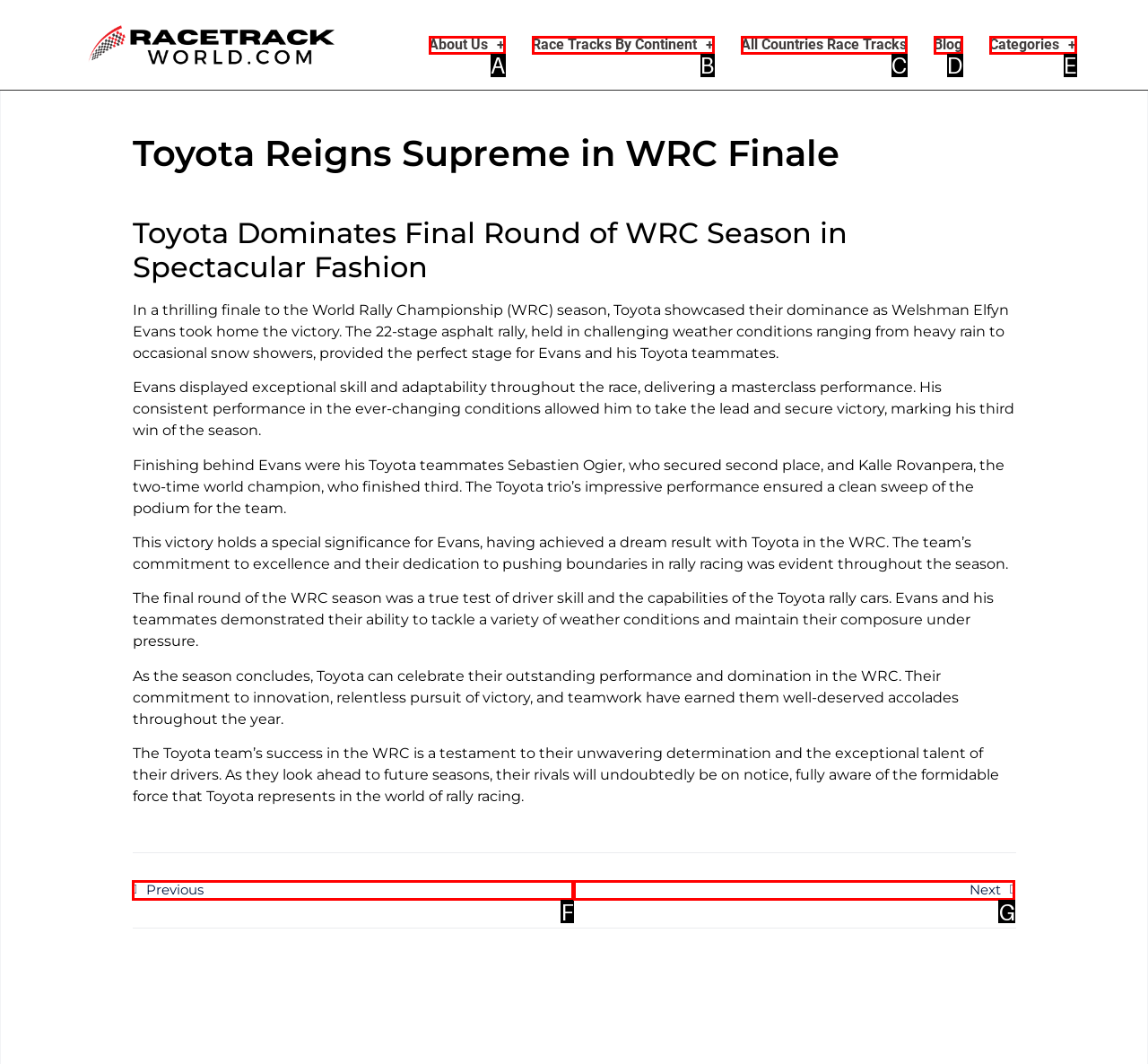From the available choices, determine which HTML element fits this description: Race Tracks By Continent Respond with the correct letter.

B